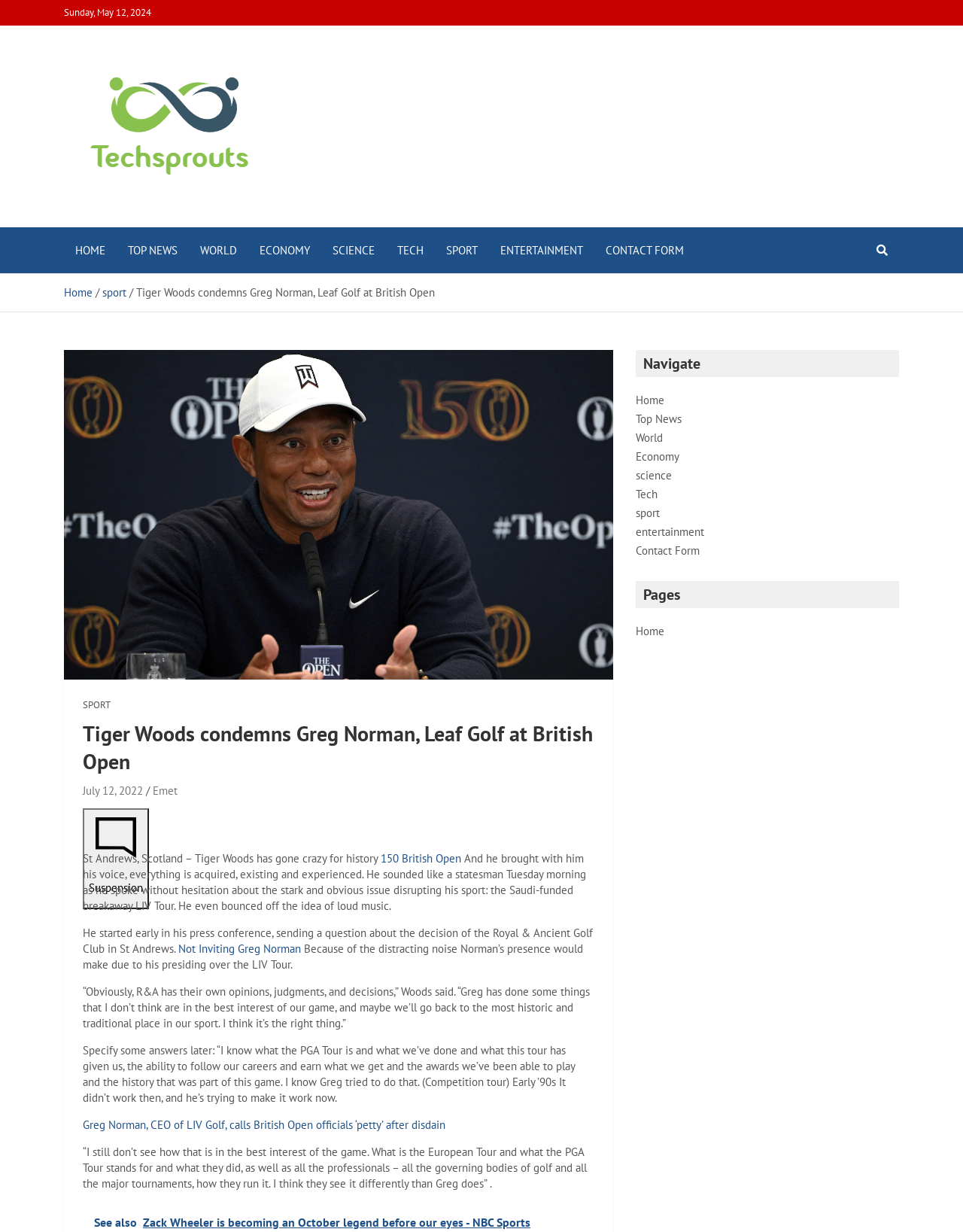Find the bounding box coordinates for the UI element whose description is: "Comment on this story Suspension". The coordinates should be four float numbers between 0 and 1, in the format [left, top, right, bottom].

[0.086, 0.656, 0.155, 0.738]